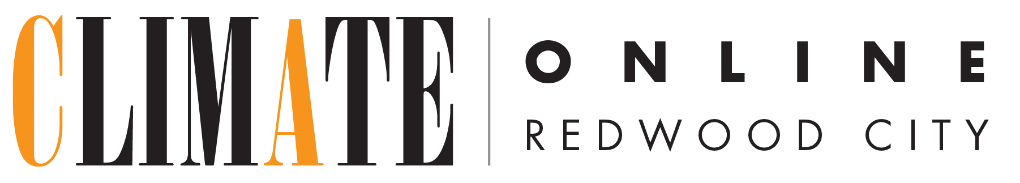What is the focus of the 'Climate Online' platform?
Please use the visual content to give a single word or phrase answer.

climate-related topics